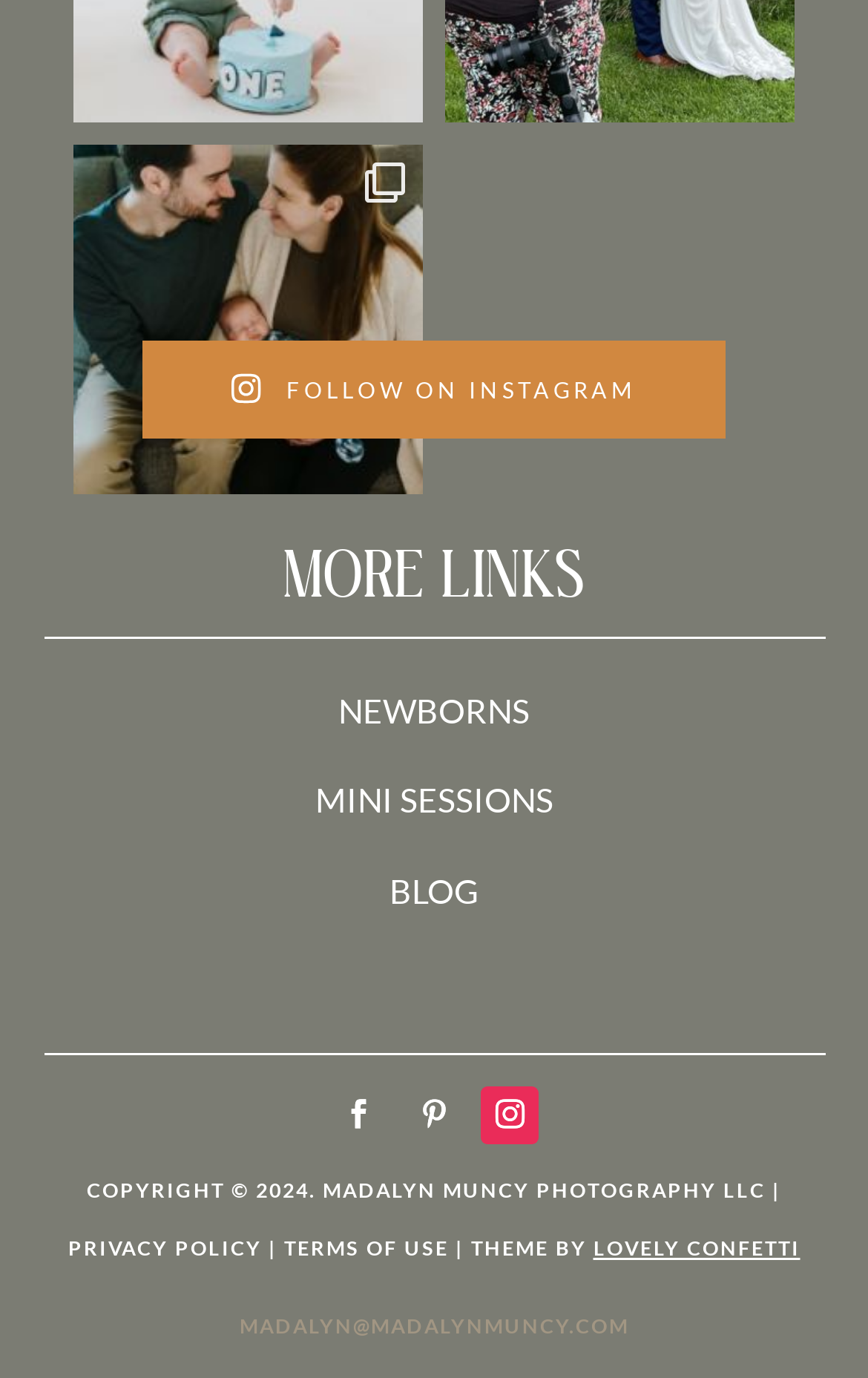What type of photography does the webpage focus on?
Based on the image, answer the question in a detailed manner.

I inferred the type of photography by looking at the links and headings on the webpage. The links to 'Newborns' and 'Mini Sessions' suggest that the webpage is focused on photography related to babies and young children.